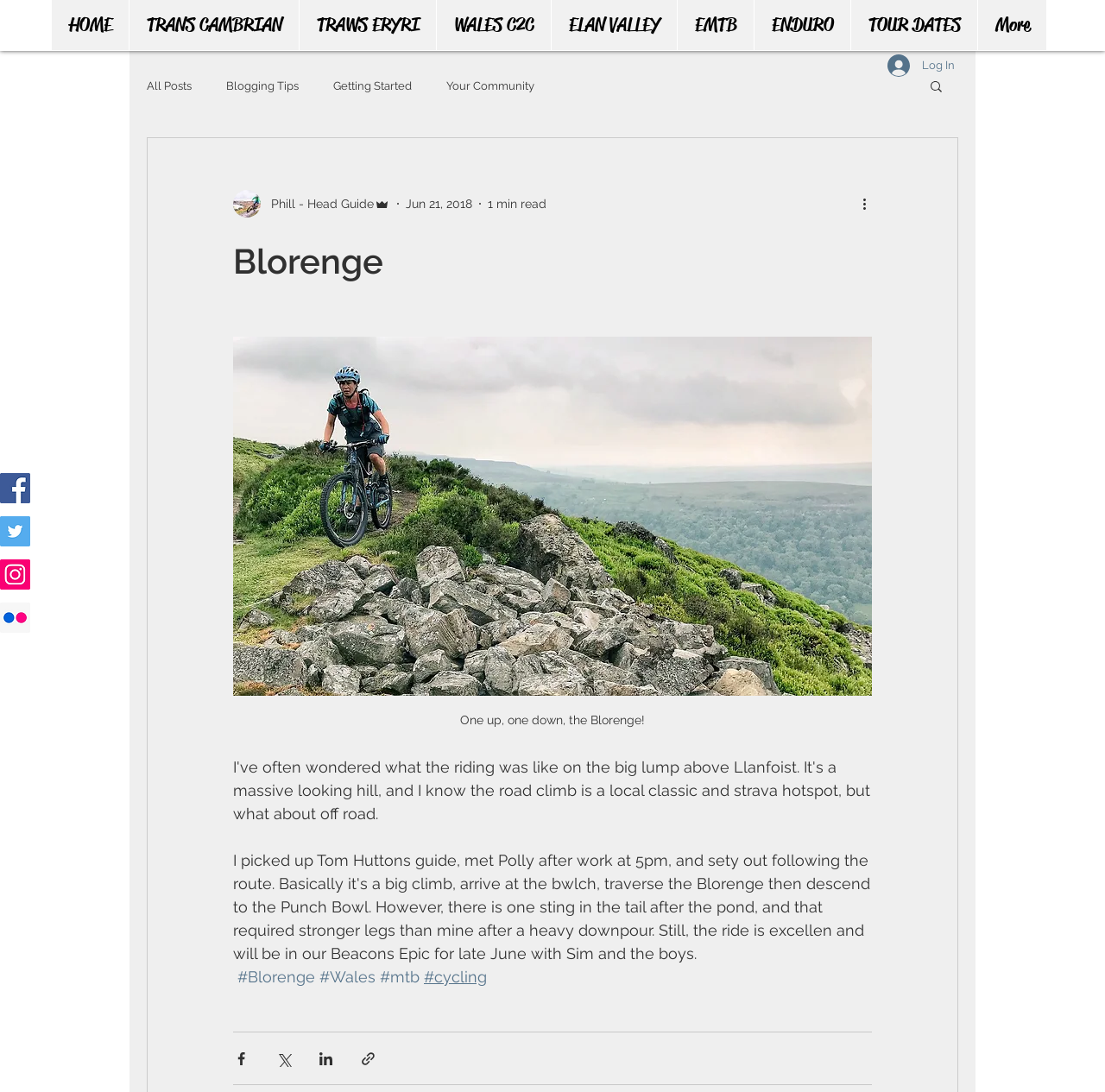Generate a thorough caption that explains the contents of the webpage.

This webpage appears to be a blog post about mountain biking, specifically about the Blorenge hill in Wales. At the top of the page, there is a navigation bar with links to different sections of the website, including "HOME", "TRANS CAMBRIAN", "TRAWS ERYRI", and others. To the right of the navigation bar, there is a "Log In" button and a small image.

On the left side of the page, there is a social media bar with links to Facebook, Twitter, Instagram, and Flickr. Below the social media bar, there is a navigation menu for the blog section, with links to "All Posts", "Blogging Tips", and others.

The main content of the page is an article about the Blorenge hill, with a heading that reads "Blorenge". The article appears to be a personal account of the author's experience riding a mountain bike on the hill. There is a button with the title of the article, "One up, one down, the Blorenge!", and a figcaption below it.

Below the article, there are links to related topics, including "#Blorenge", "#Wales", "#mtb", and "#cycling". There are also buttons to share the article via Facebook, Twitter, LinkedIn, and a link.

At the top right of the page, there is a "More" dropdown menu, and a "Search" button with a magnifying glass icon. There is also a profile section with the author's picture, name, and role as "Head Guide", as well as the date and time the article was posted, and an estimate of the reading time.

Overall, the webpage appears to be a personal blog post about mountain biking, with a focus on the Blorenge hill in Wales.